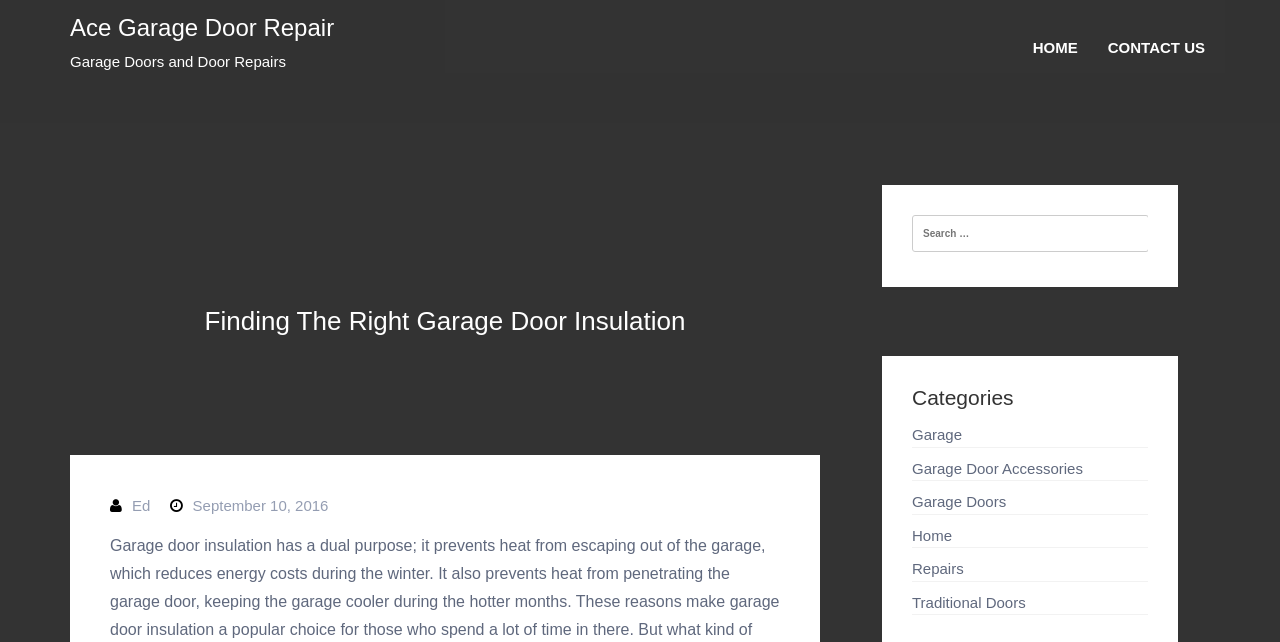Find the bounding box coordinates for the HTML element specified by: "September 10, 2016December 8, 2016".

[0.15, 0.774, 0.257, 0.8]